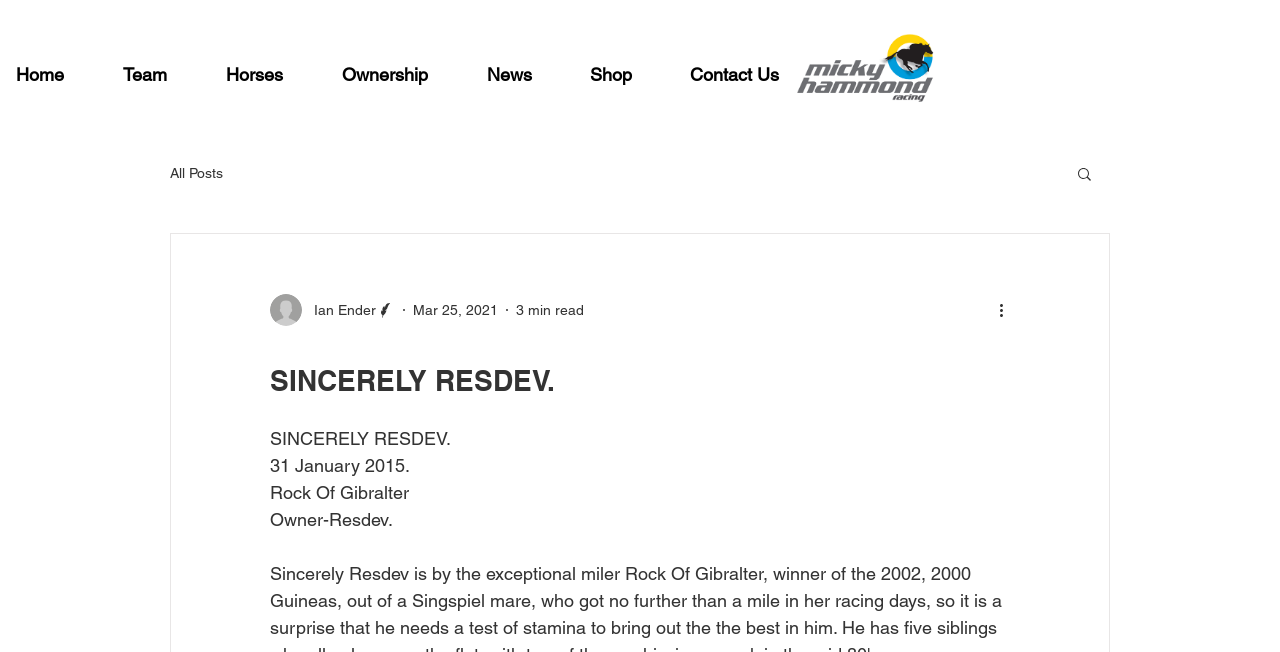Please locate the bounding box coordinates of the element that needs to be clicked to achieve the following instruction: "Go to the Horses page". The coordinates should be four float numbers between 0 and 1, i.e., [left, top, right, bottom].

[0.142, 0.09, 0.233, 0.14]